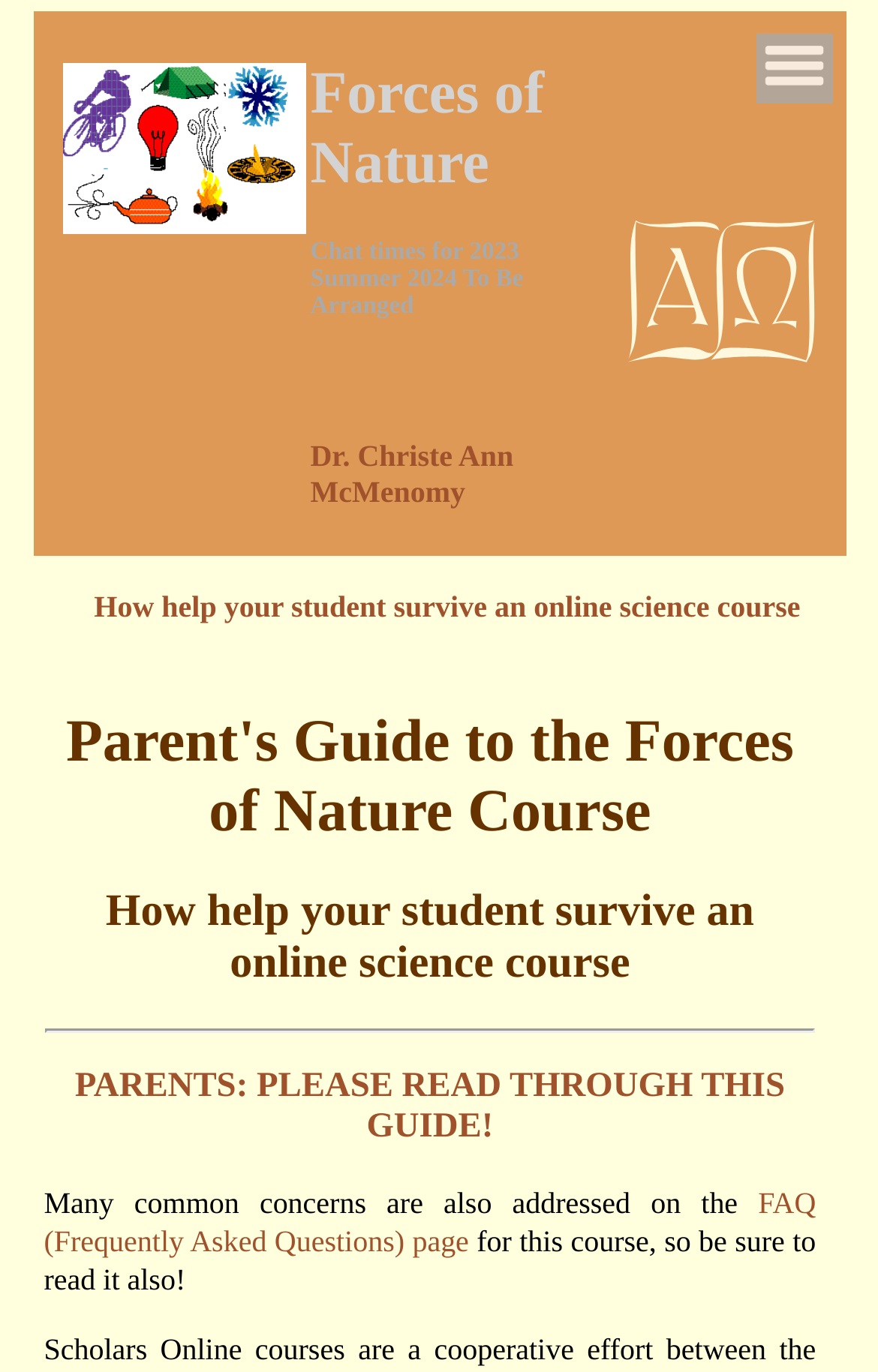What is the orientation of the separator?
Using the screenshot, give a one-word or short phrase answer.

Horizontal